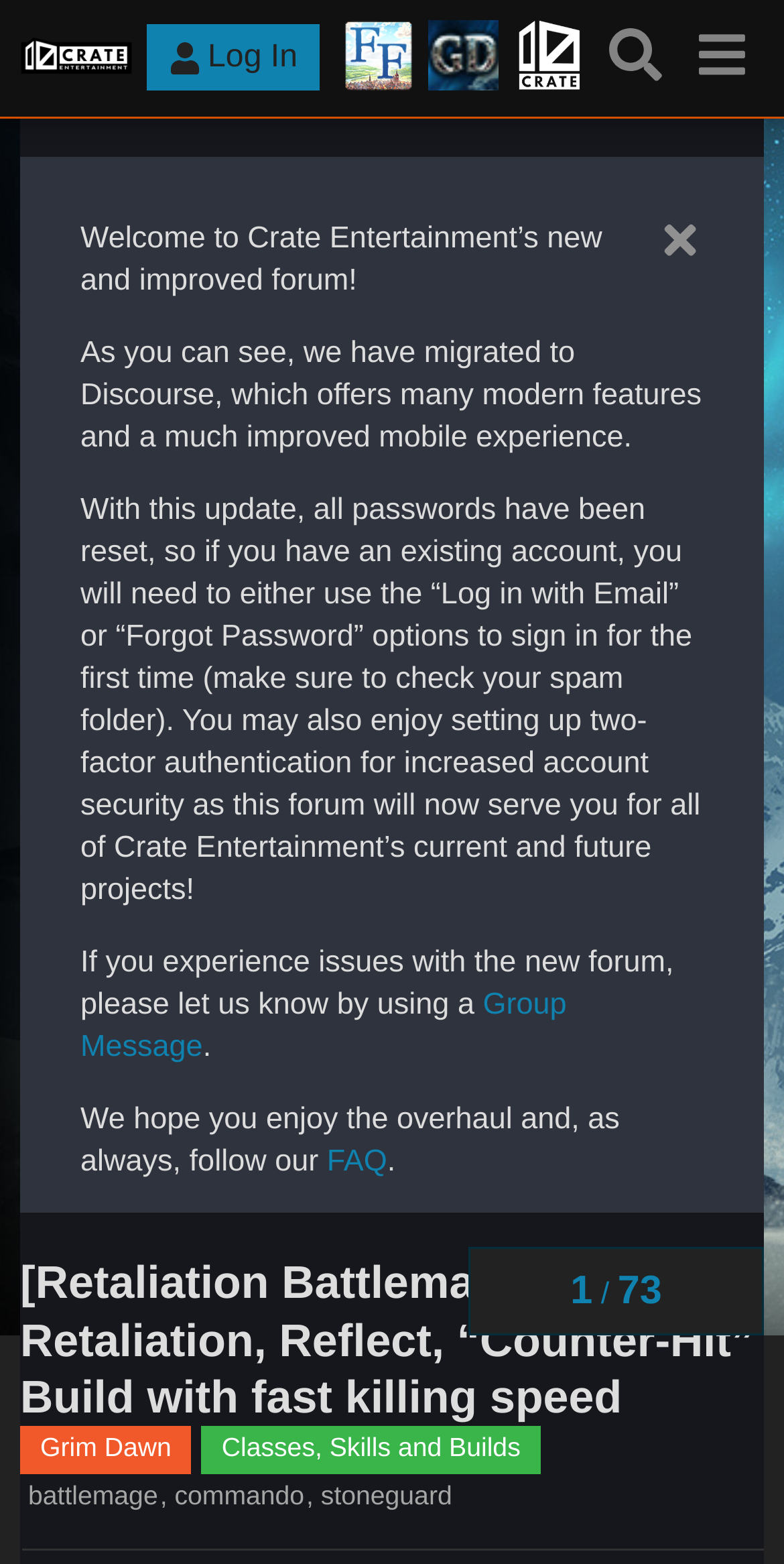Kindly determine the bounding box coordinates for the area that needs to be clicked to execute this instruction: "View the topic progress".

[0.597, 0.797, 0.974, 0.854]